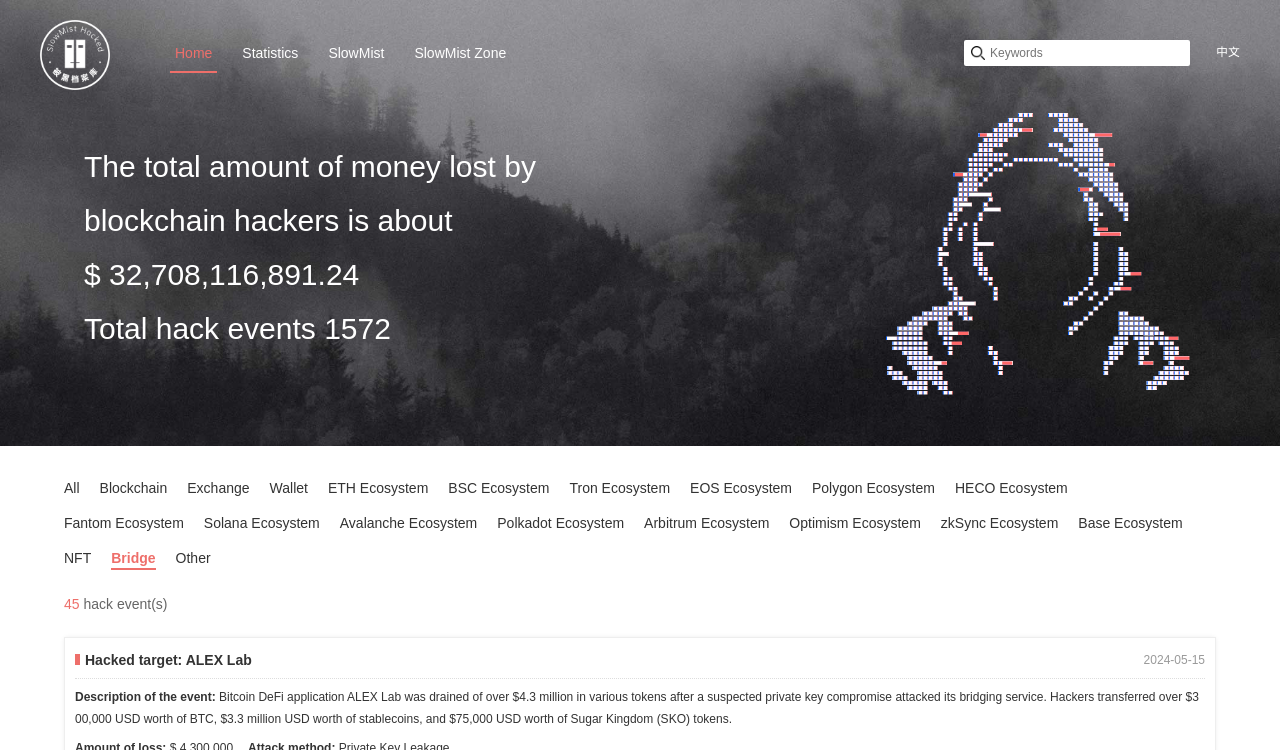Determine the bounding box coordinates for the area that should be clicked to carry out the following instruction: "Read the description of the ALEX Lab hack event".

[0.059, 0.92, 0.937, 0.967]